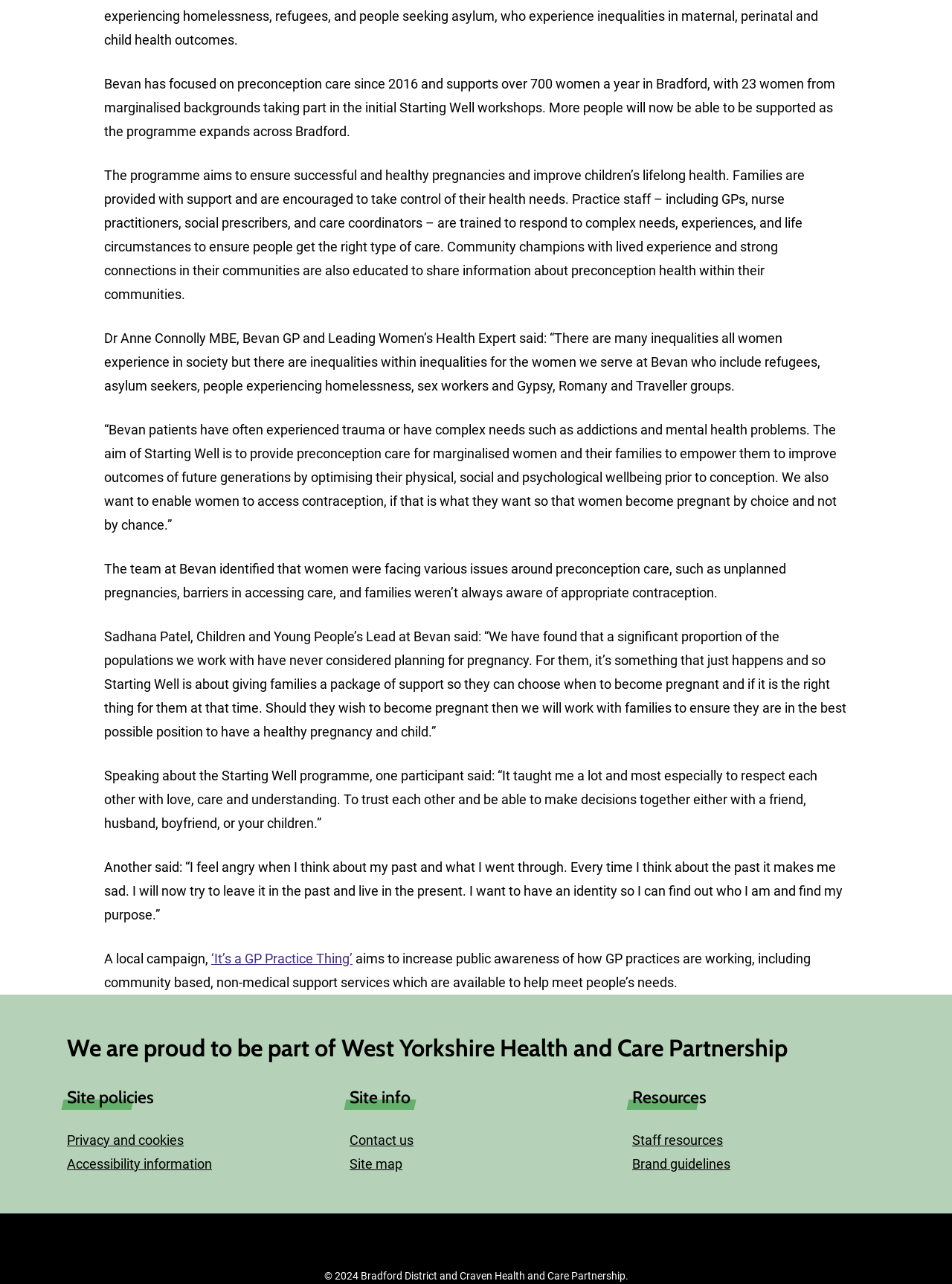What is the name of the partnership that Bevan is part of?
Refer to the image and give a detailed response to the question.

According to the heading on the webpage, Bevan is proud to be part of the West Yorkshire Health and Care Partnership.